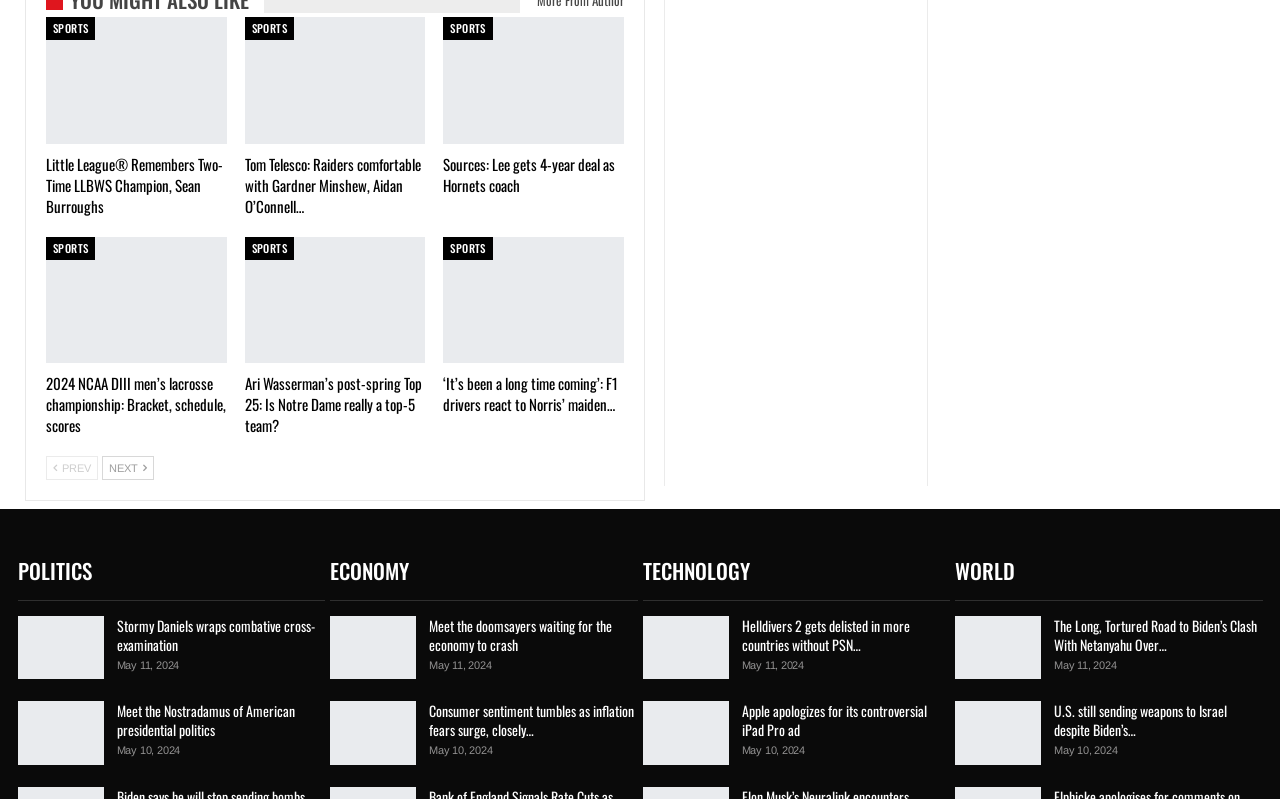Please identify the bounding box coordinates of the area I need to click to accomplish the following instruction: "View the NCAA DIII men’s lacrosse championship".

[0.036, 0.296, 0.177, 0.455]